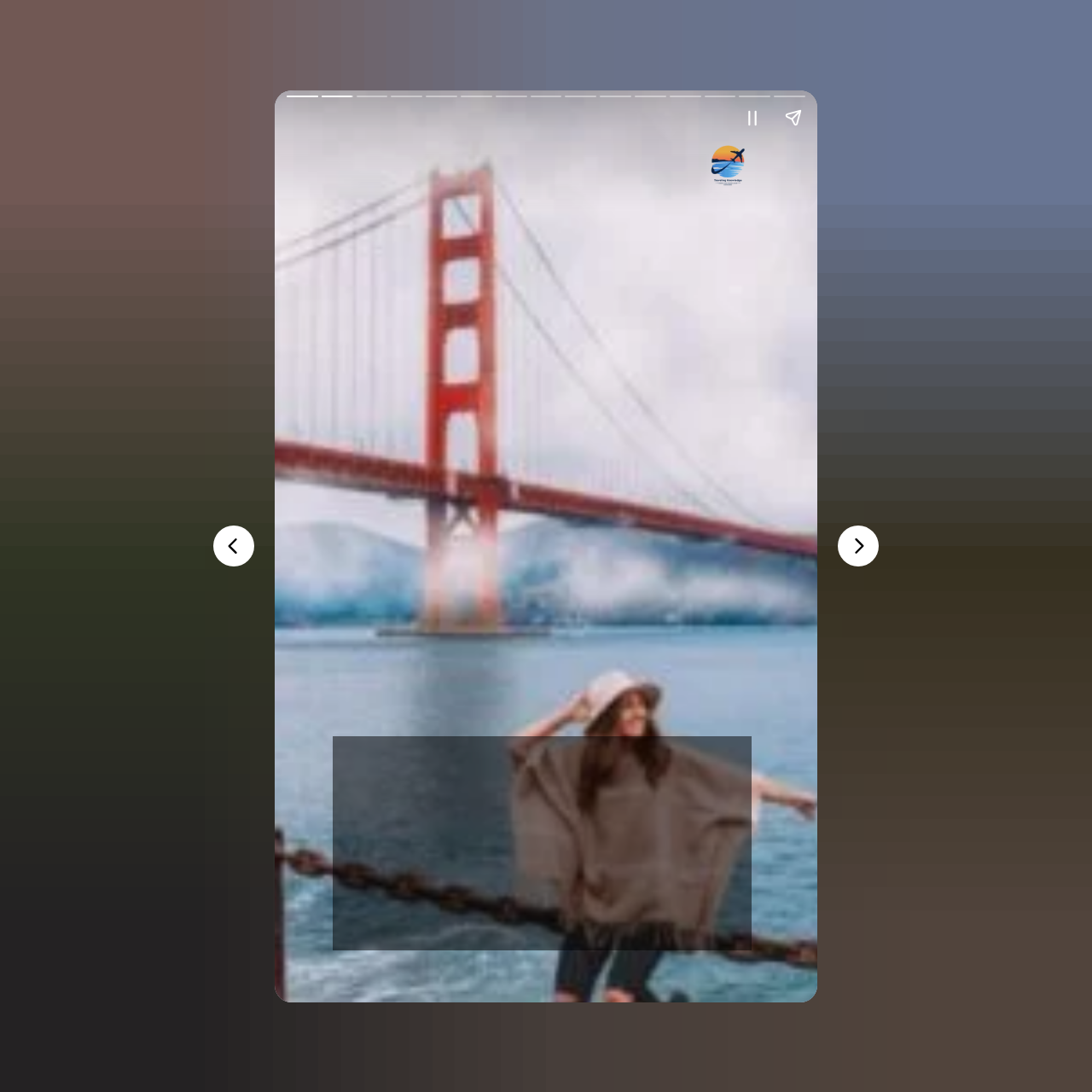Using the information shown in the image, answer the question with as much detail as possible: What is the image related to?

The image element has an OCR text 'Best Places in Asia for Startup 2023', which implies that the image is related to startup businesses in Asia, possibly showcasing popular destinations or hubs for entrepreneurs.